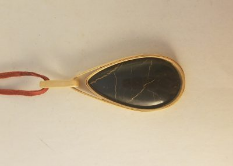Describe thoroughly the contents of the image.

The image showcases an intricately designed pendant featuring a teardrop-shaped black stone, elegantly encased in a light-colored metal or natural material setting. The stone exhibits striking natural veining that adds to its visual appeal, and it is complemented by a simple red cord that enhances its overall aesthetic while providing a means for wear. This piece highlights the artisanal craftsmanship and attention to detail in jewelry making, reflecting the artist's passion for both design and natural materials. This pendant is a testament to the idea that jewelry serves not just as an accessory but as a personal expression, embodying the sentiment that "A woman never has too much jewelry," as noted by the artist.